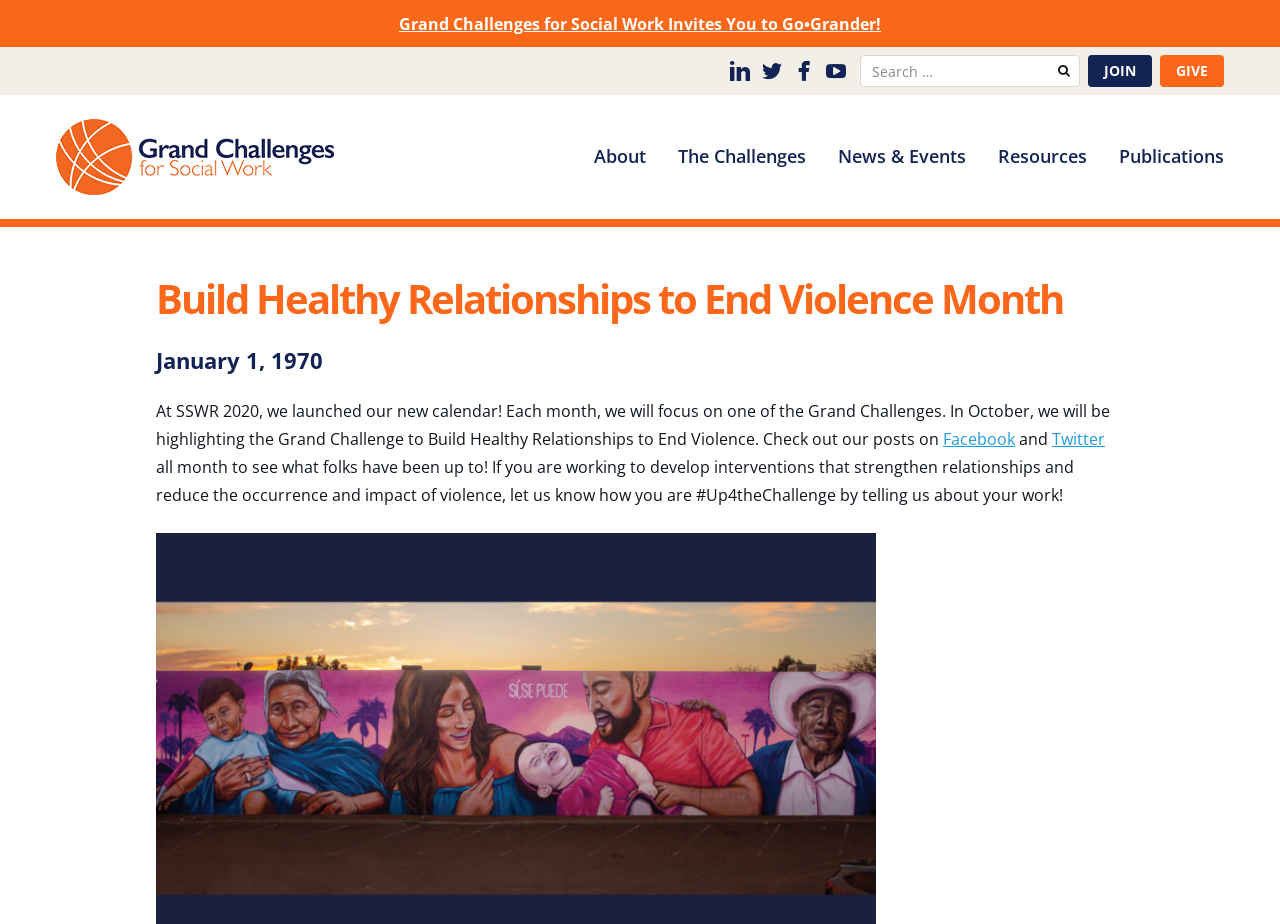Offer a thorough description of the webpage.

The webpage is about Grand Challenges for Social Work, specifically focusing on building healthy relationships to end violence month. At the top left, there is a logo and a link to the Grand Challenges for Social Work website. 

To the right of the logo, there is a site navigation menu with links to "About", "The Challenges", "News & Events", "Resources", and "Publications". Below the navigation menu, there are social media links to LinkedIn, Twitter, Facebook, and YouTube.

On the top right, there is a search bar with a search button and a "JOIN" and "GIVE" links. 

The main content of the webpage is a heading that reads "Build Healthy Relationships to End Violence Month | Grand Challenges for Social Work". Below this heading, there is a subheading that reads "Build Healthy Relationships to End Violence Month" and a date "January 1, 1970". 

The main text on the page explains that the Grand Challenges for Social Work launched a new calendar in 2020, focusing on a different challenge each month. In October, the focus is on building healthy relationships to end violence. The text invites readers to check out their Facebook and Twitter posts throughout the month and to share their own work on the challenge. 

At the bottom of the page, there is a link to "Grand Challenges for Social Work Invites You to Go•Grander!".